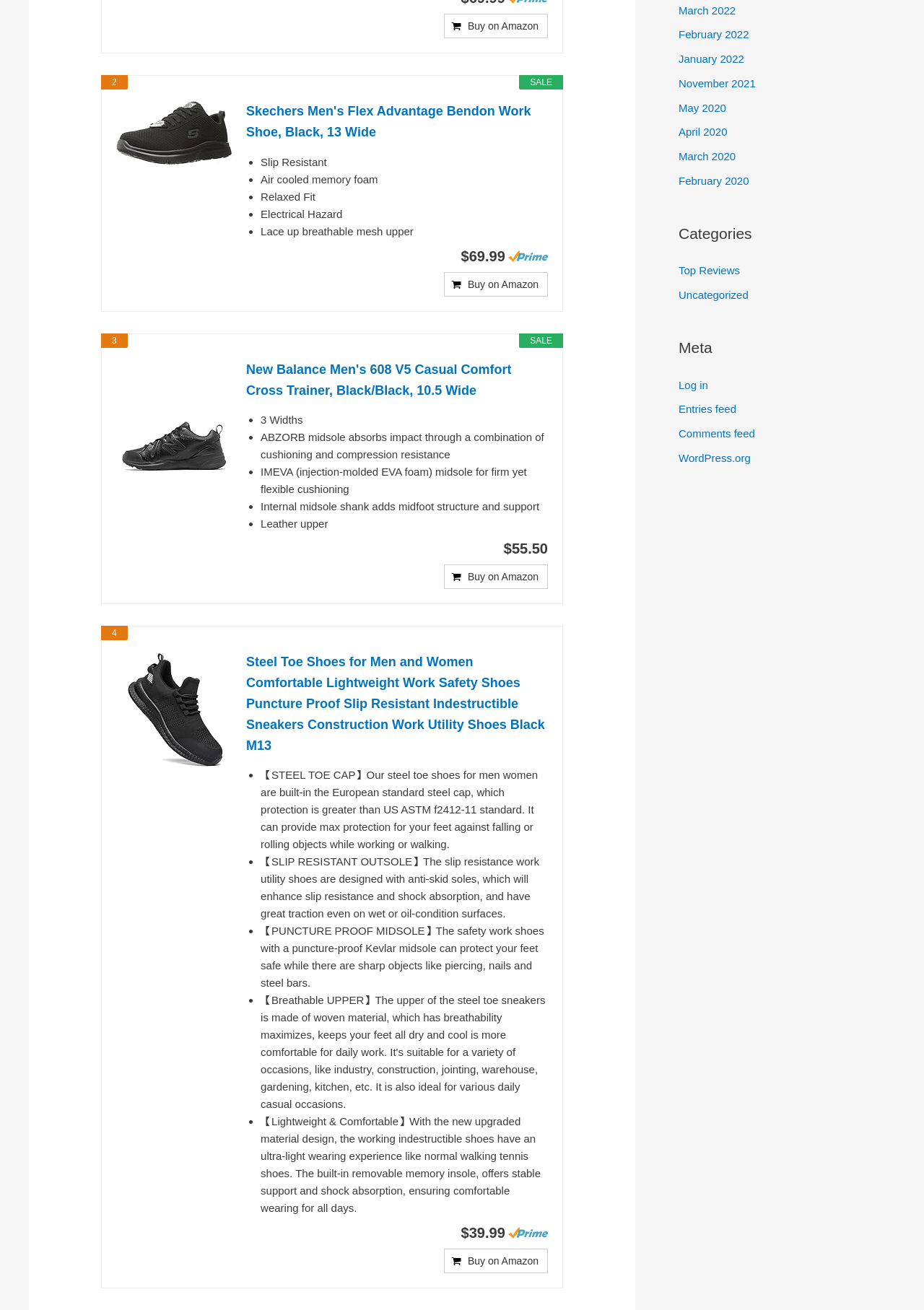Locate the bounding box coordinates for the element described below: "WordPress.org". The coordinates must be four float values between 0 and 1, formatted as [left, top, right, bottom].

[0.734, 0.345, 0.812, 0.354]